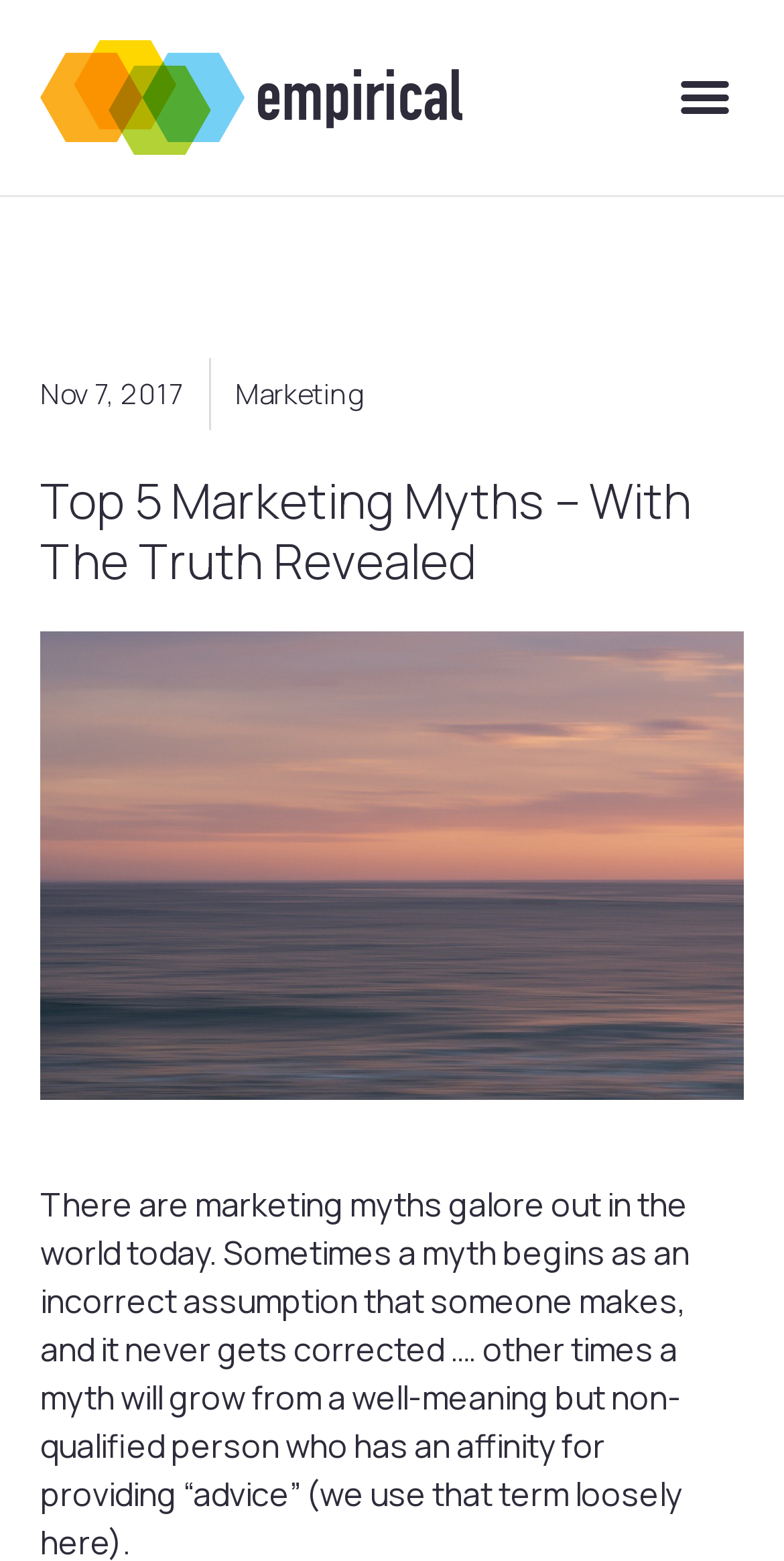What is the date of the article?
Using the image as a reference, answer with just one word or a short phrase.

Nov 7, 2017